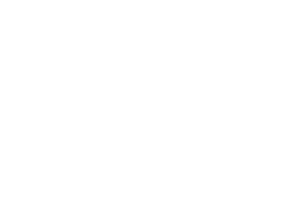What is the purpose of the image?
Utilize the information in the image to give a detailed answer to the question.

The image serves as a visual cue that reflects the essence of the article, encouraging readers to consider various factors to enhance their travel plans, and provides a visual representation of the theme of vacation planning.